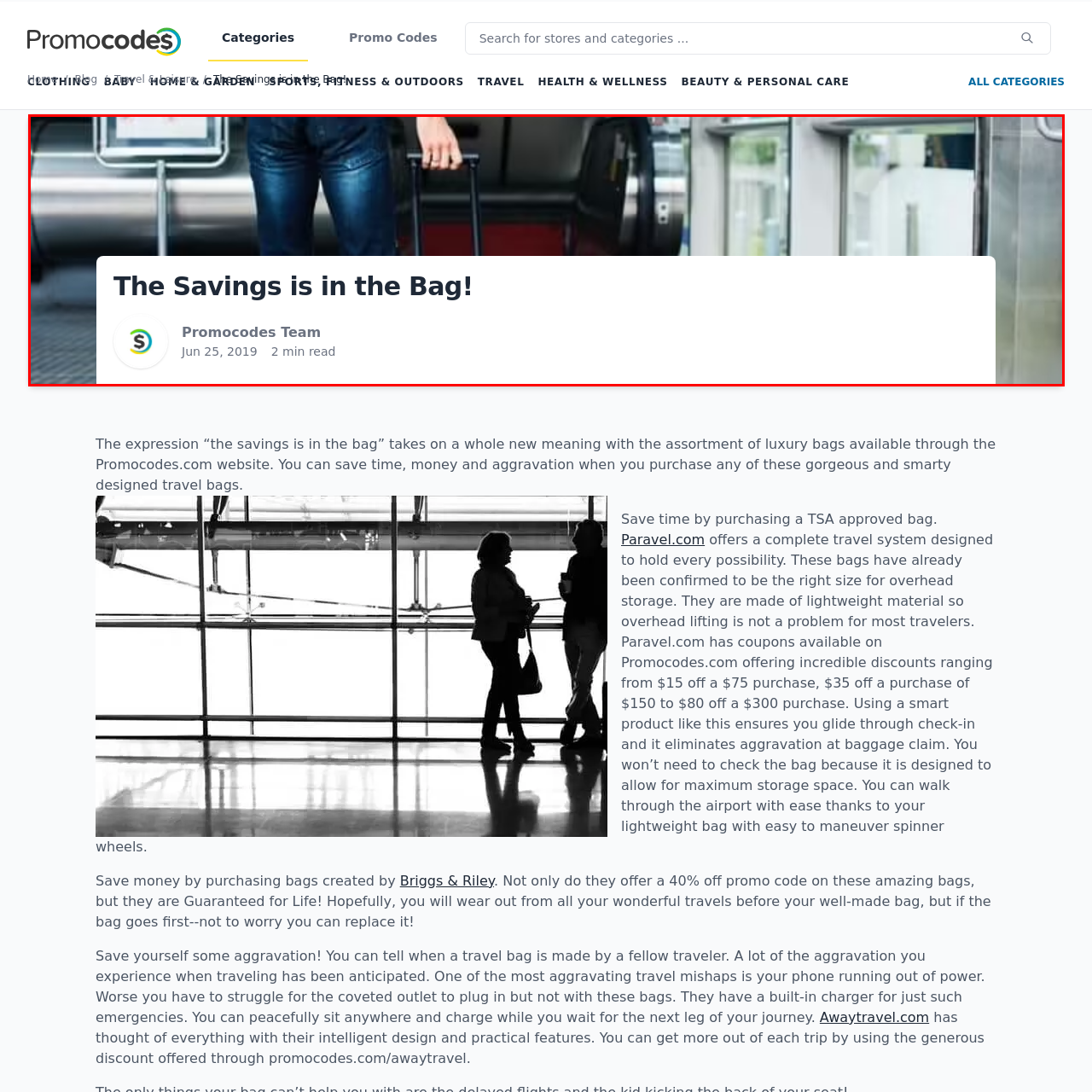Create a detailed description of the image enclosed by the red bounding box.

The image features a traveler confidently navigating through an airport or transit station, symbolizing convenience and efficiency. This visual aligns with the theme of the article titled "The Savings is in the Bag!" highlighted prominently above. The image captures a person dressed in casual attire, gripping a sleek suitcase, embodying the spirit of modern travel. Accompanying this scene, the title suggests a focus on finding great deals on stylish and functional bags, reassuring travelers that investing in smart travel solutions enhances their journey. The content promises insights into promotions for quality bags, emphasizing the practicality and benefits of making informed choices when traveling.